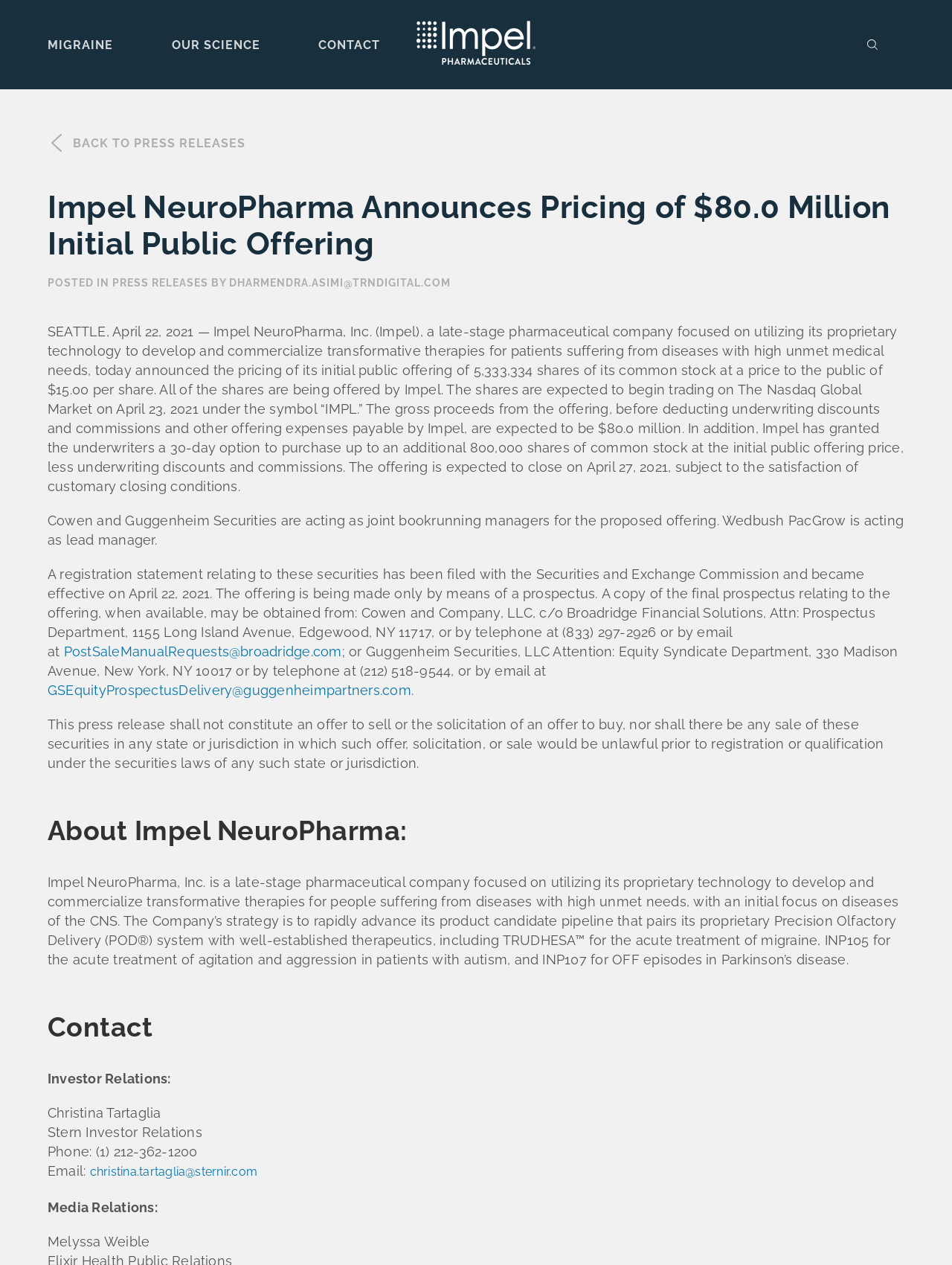Please determine the primary heading and provide its text.

Impel NeuroPharma Announces Pricing of $80.0 Million Initial Public Offering